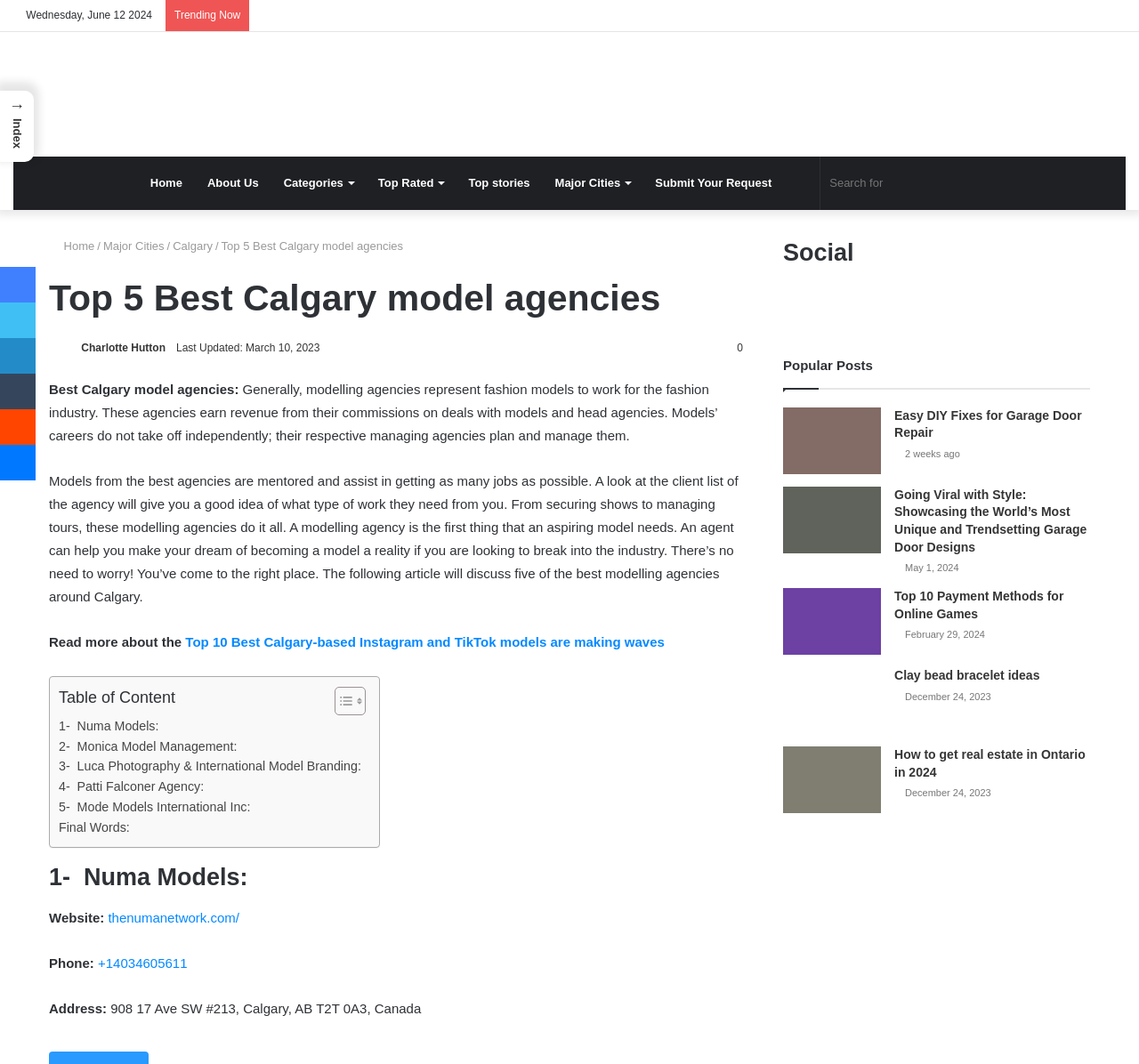Determine the bounding box coordinates of the region I should click to achieve the following instruction: "Visit Numa Models website". Ensure the bounding box coordinates are four float numbers between 0 and 1, i.e., [left, top, right, bottom].

[0.095, 0.855, 0.21, 0.869]